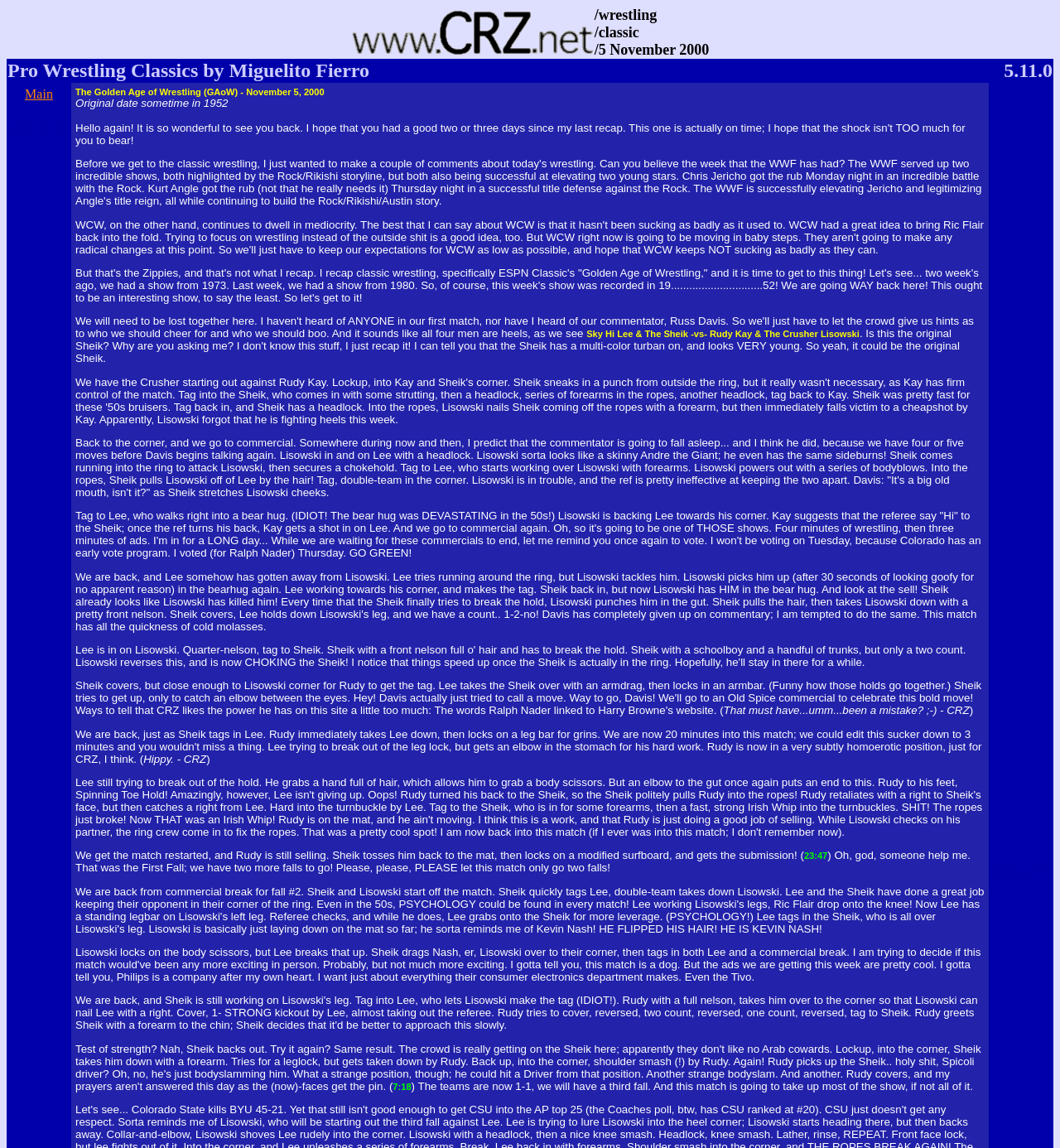Bounding box coordinates should be provided in the format (top-left x, top-left y, bottom-right x, bottom-right y) with all values between 0 and 1. Identify the bounding box for this UI element: Main

[0.024, 0.076, 0.05, 0.088]